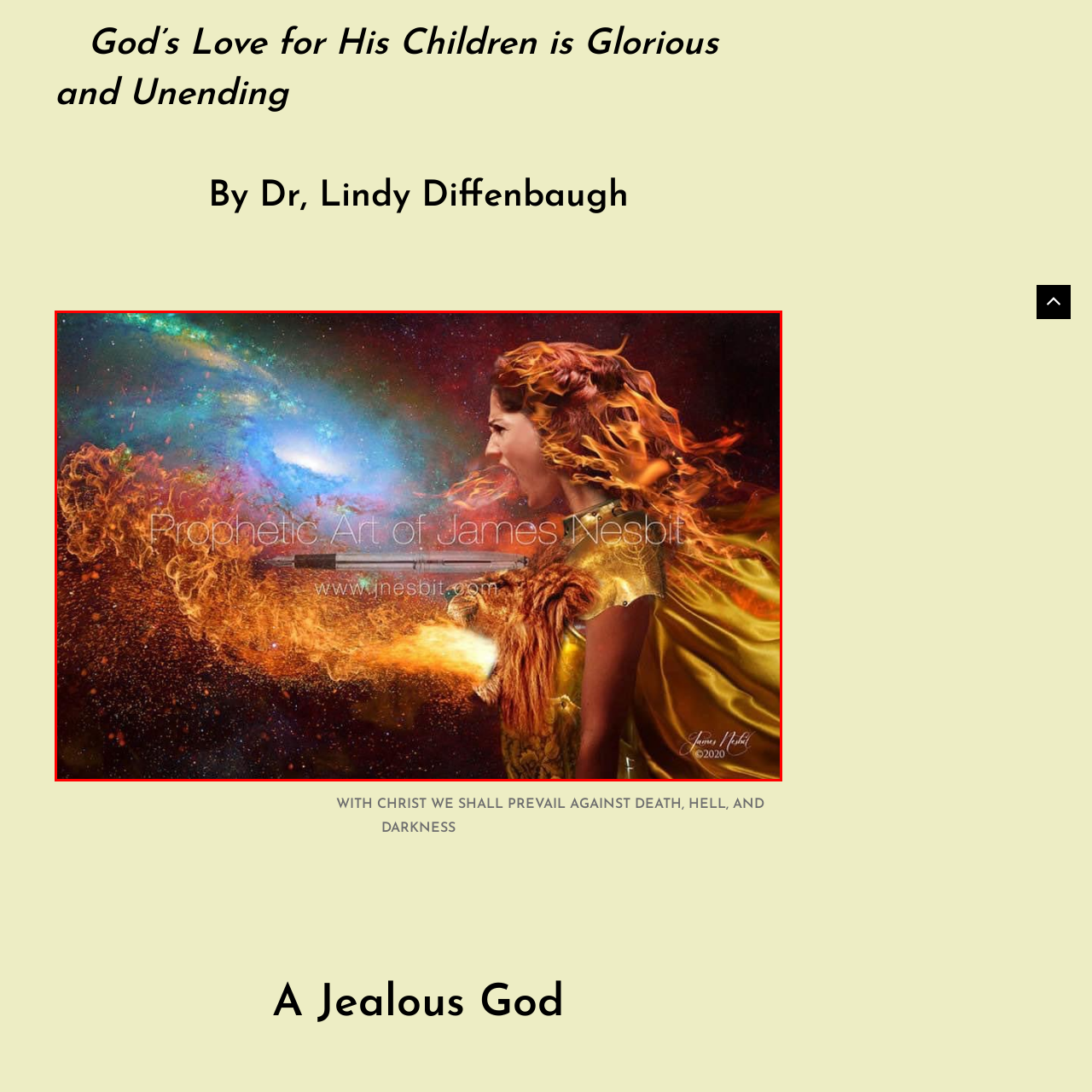What is the message of the caption at the bottom of the image?
Direct your attention to the image marked by the red bounding box and answer the question with a single word or phrase.

Overcoming adversity through faith